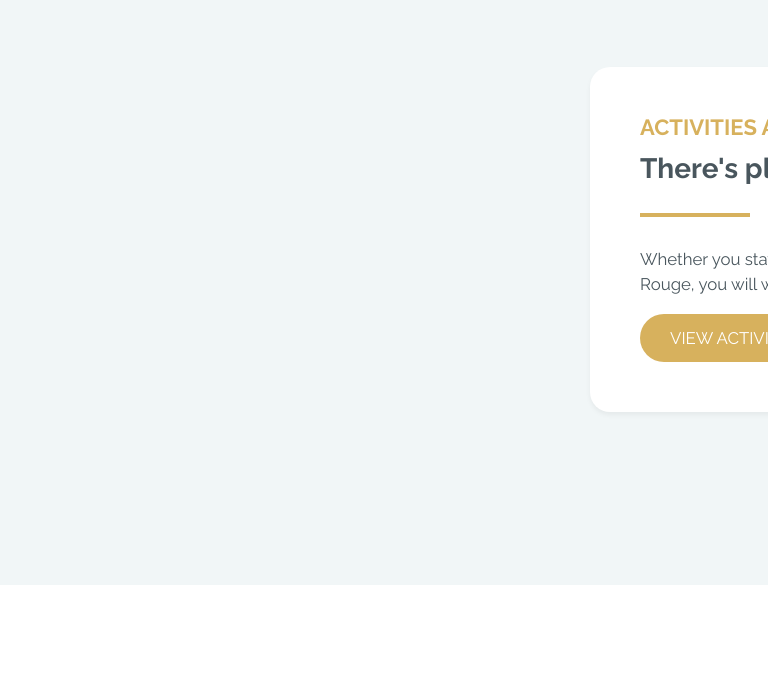Elaborate on the contents of the image in great detail.

The image displays a section titled "ACTIVITIES AND ATTRACTIONS," highlighting the myriad options available for exploration and enjoyment. Beneath the heading, the text states, "There's plenty to see and do," followed by a brief description inviting visitors to experience various activities throughout Baton Rouge. This segment encourages guests to either enjoy the amenities at the casino or venture out into the local area, emphasizing that they will want more time to explore. A prominent button labeled "VIEW ACTIVITIES" invites users to learn more about the specifics of what the locale has to offer, emphasizing an engaging and adventurous experience. The overall design is clean and modern, set against a subtle backdrop that enhances the readability of the text and calls to action.